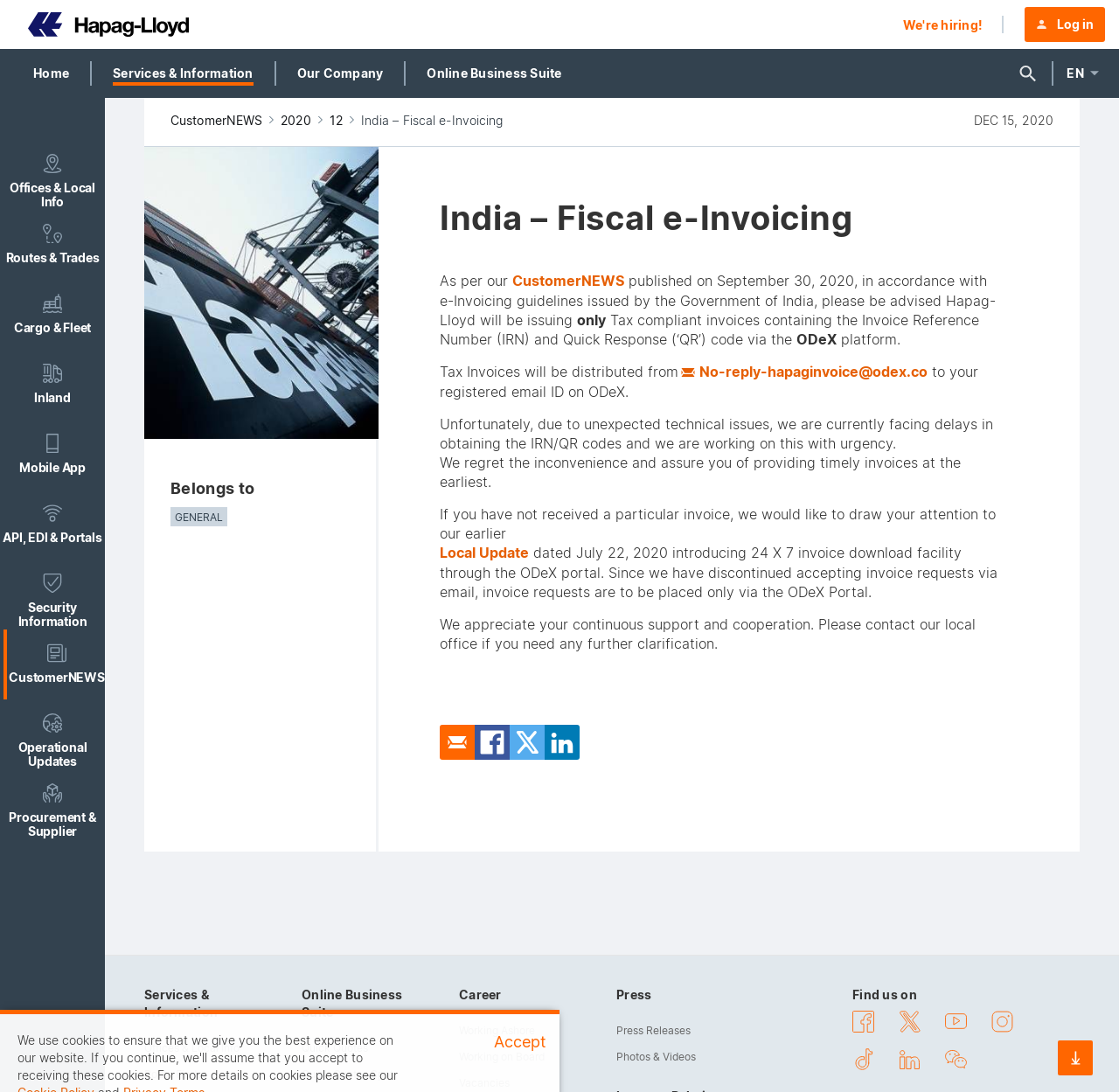Using the details from the image, please elaborate on the following question: What is the contact method for further clarification?

I found that the webpage states that 'We appreciate your continuous support and cooperation. Please contact our local office if you need any further clarification.' This indicates that the contact method for further clarification is through the local office.